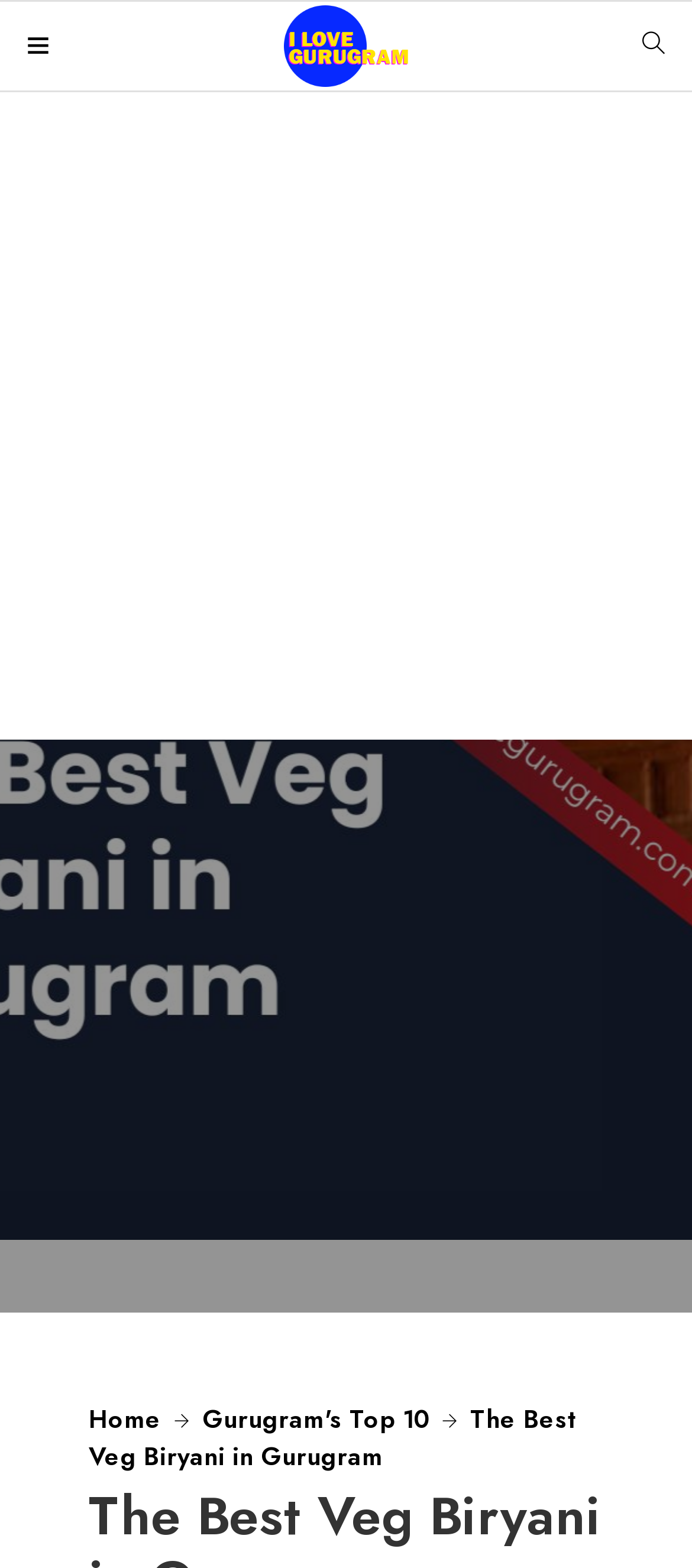Identify the bounding box for the UI element described as: "Gurugram's Top 10". Ensure the coordinates are four float numbers between 0 and 1, formatted as [left, top, right, bottom].

[0.292, 0.894, 0.621, 0.916]